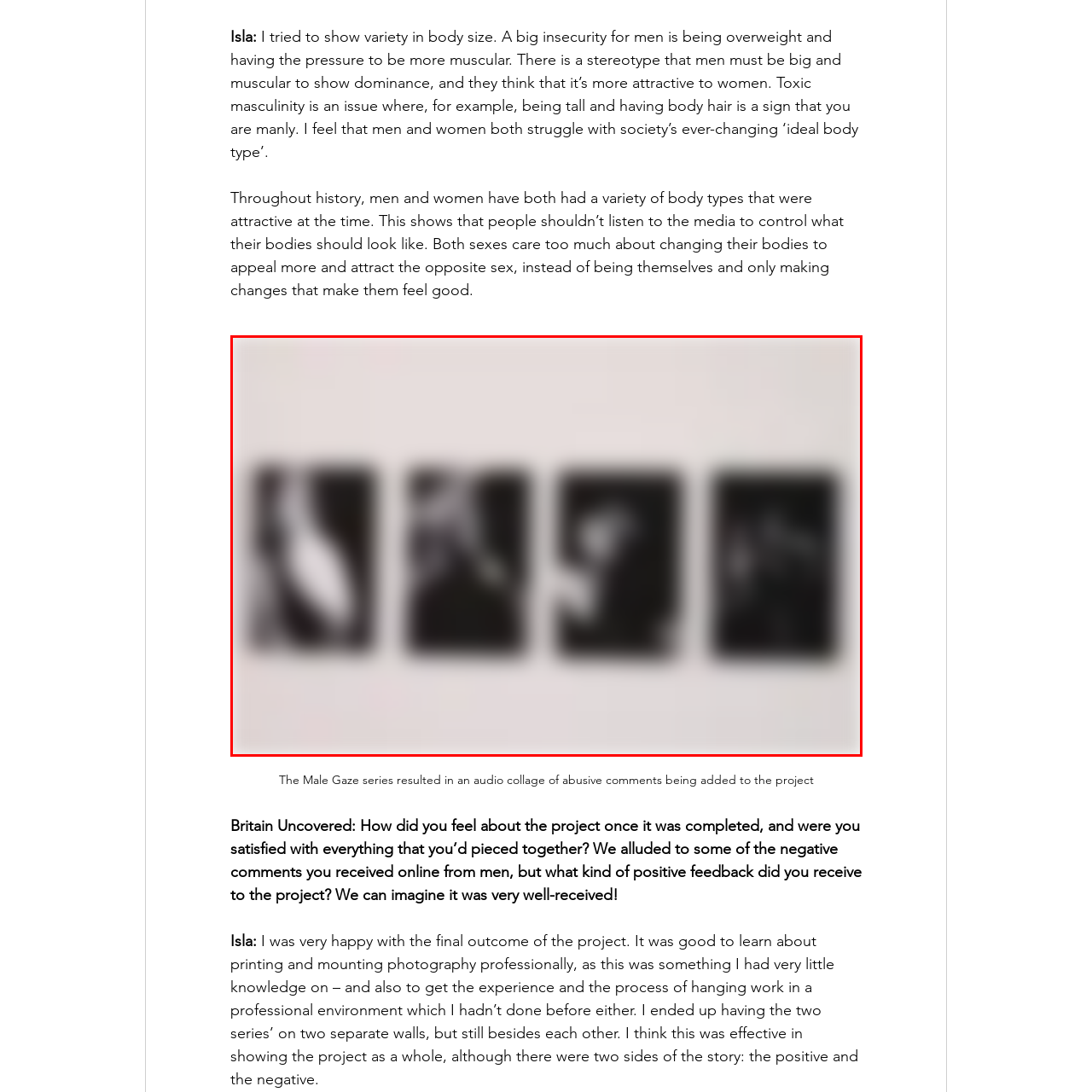Examine the content inside the red bounding box and offer a comprehensive answer to the following question using the details from the image: What is the color scheme of the visuals in the artwork?

The color scheme of the visuals in the artwork is black and white, as mentioned in the caption, which describes the visuals as 'stark, black-and-white'.